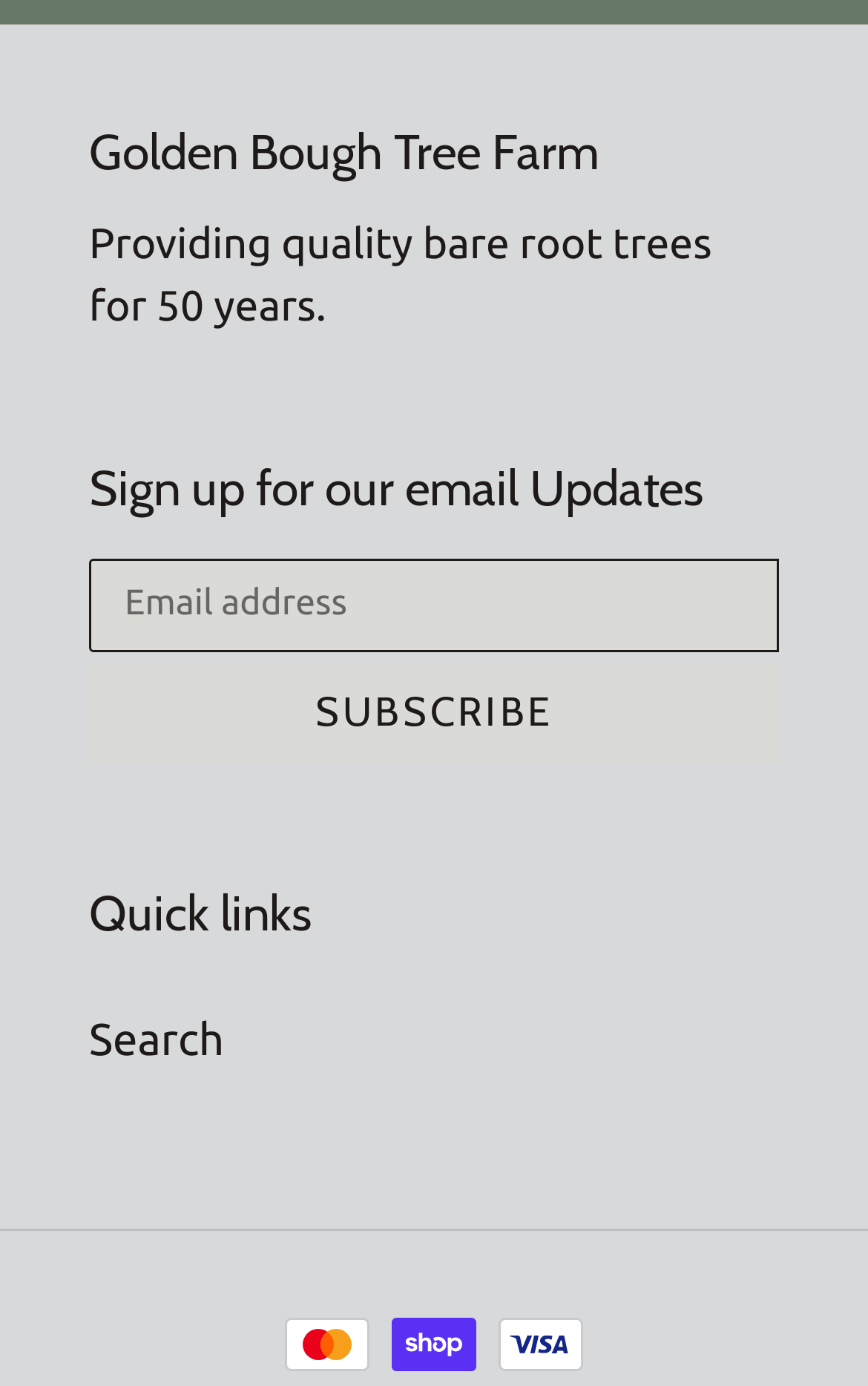What is the function of the 'SUBSCRIBE' button?
We need a detailed and meticulous answer to the question.

The 'SUBSCRIBE' button is located next to the 'Email address' textbox, suggesting that it is used to submit the email address and subscribe to email updates.